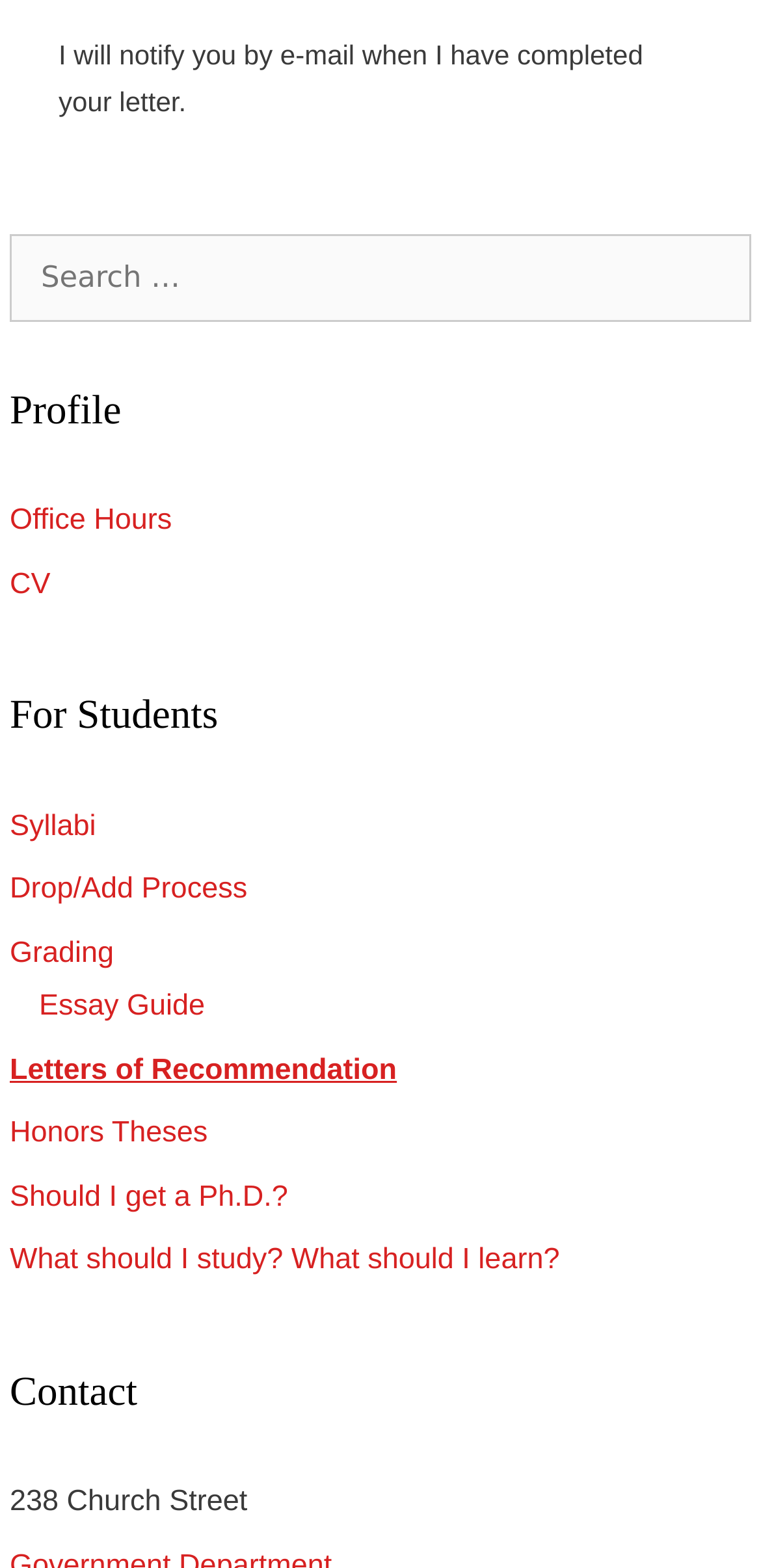Specify the bounding box coordinates of the area that needs to be clicked to achieve the following instruction: "read syllabi".

[0.013, 0.516, 0.126, 0.537]